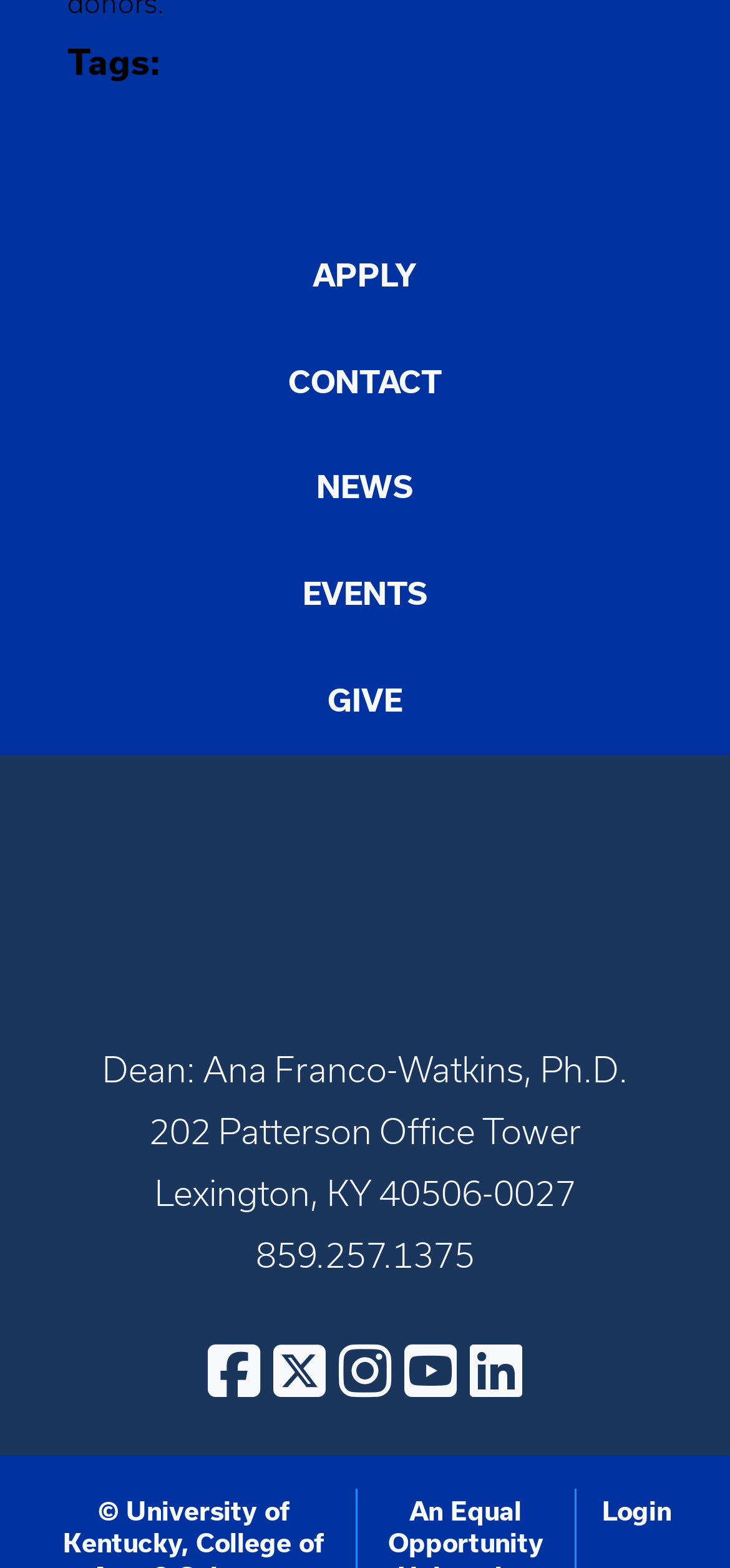What is the address of the college?
Please provide a single word or phrase based on the screenshot.

202 Patterson Office Tower, Lexington, KY 40506-0027